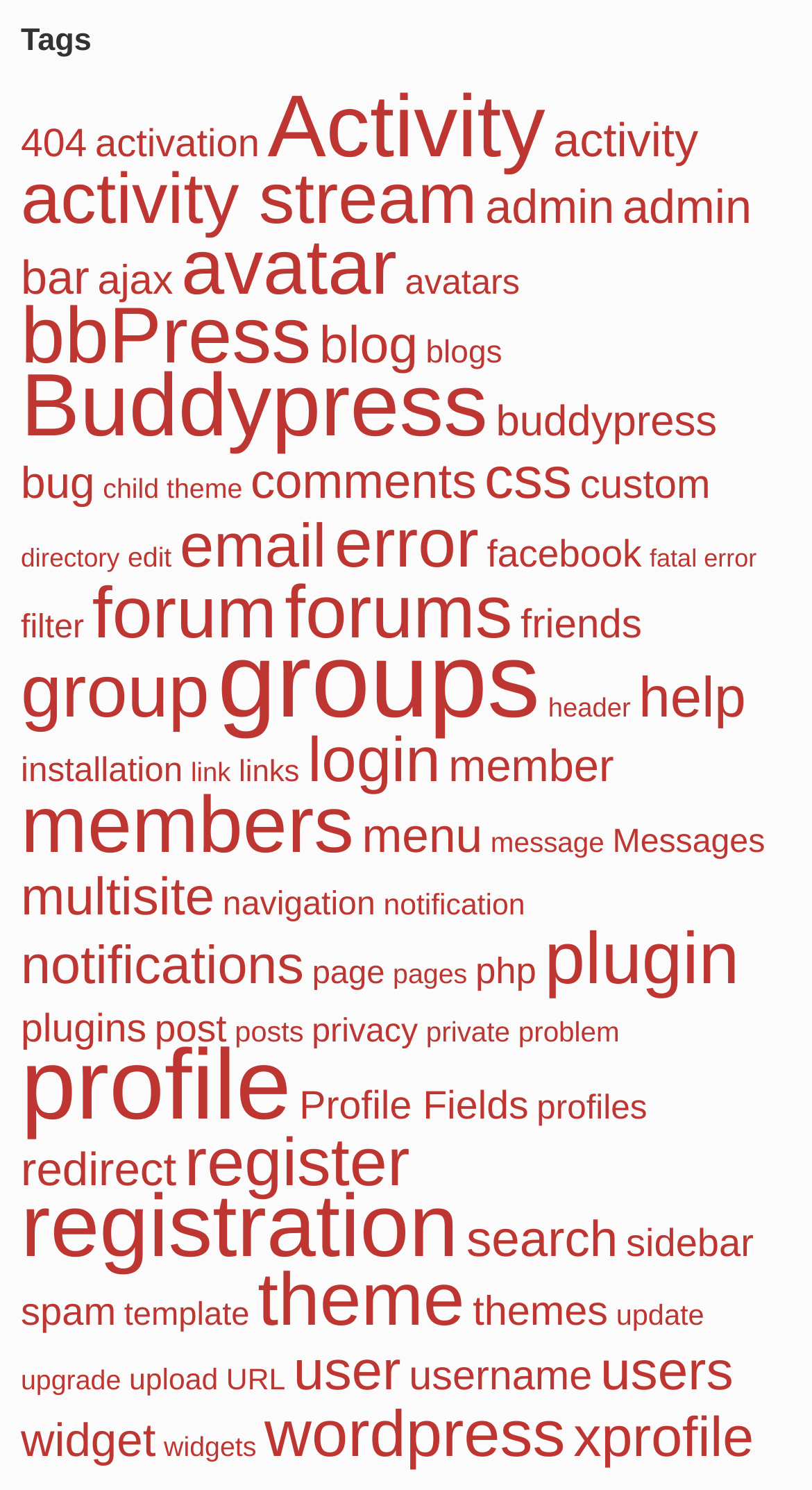How many tags are available?
Please answer the question as detailed as possible.

I counted the number of links under the 'Tags' heading, and there are 226 links, each representing a tag.